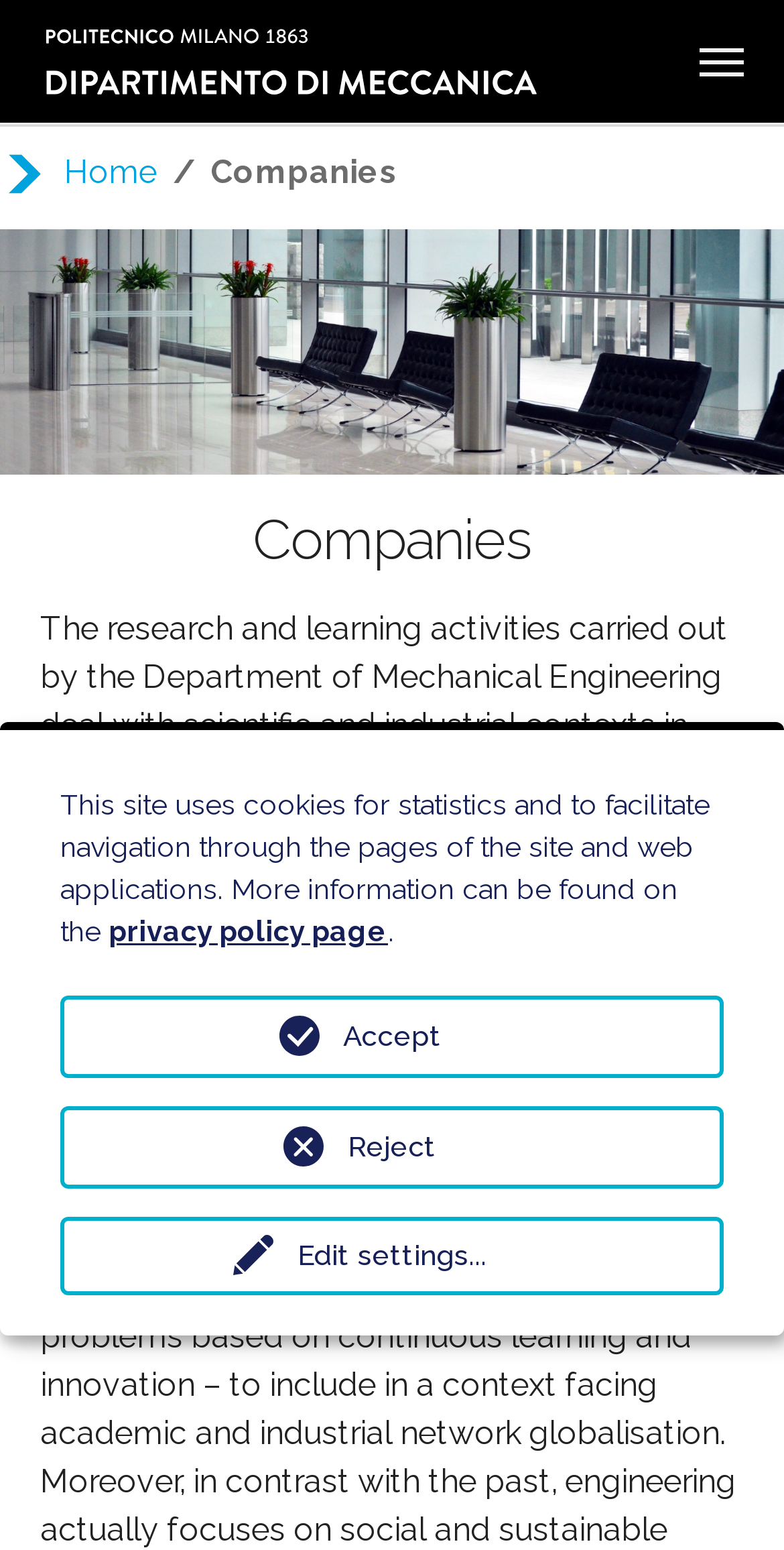Is there an image on the webpage?
Use the image to answer the question with a single word or phrase.

Yes